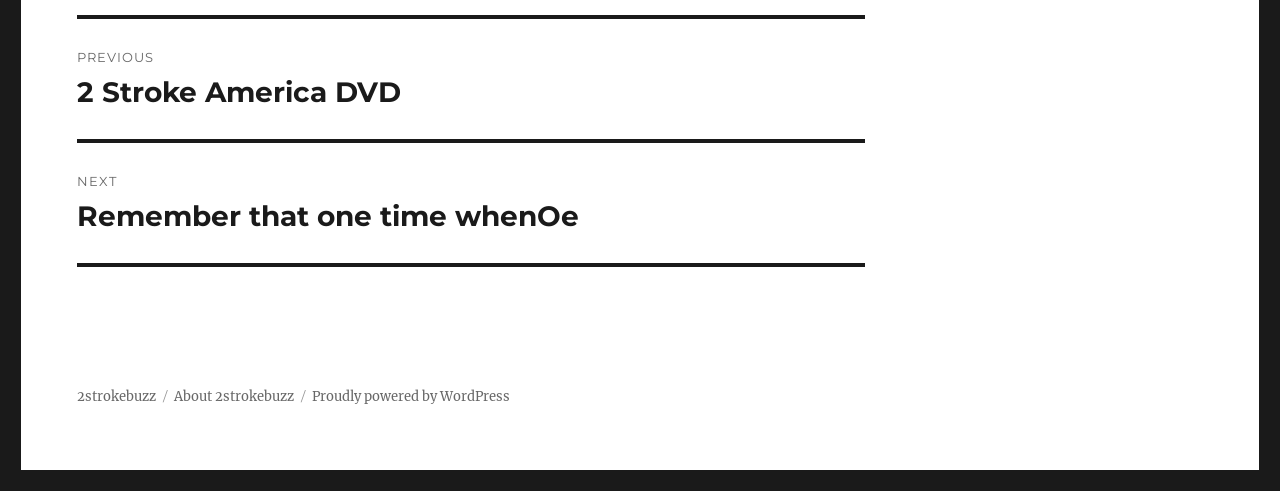What is the name of the website?
Look at the image and respond to the question as thoroughly as possible.

The name of the website can be found at the bottom of the webpage, where it says '2strokebuzz' as a link, indicating that it is the title of the website.